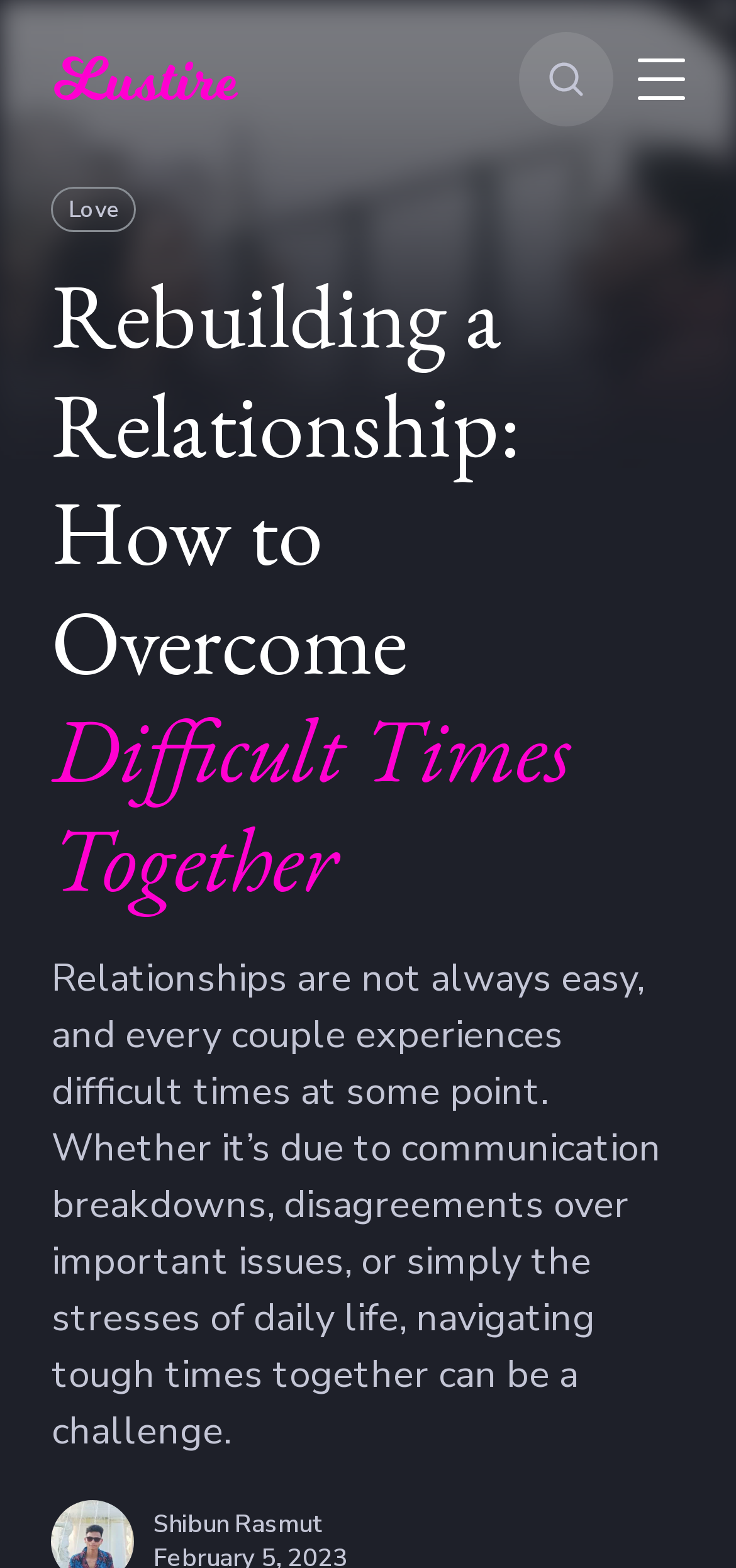Identify the bounding box for the given UI element using the description provided. Coordinates should be in the format (top-left x, top-left y, bottom-right x, bottom-right y) and must be between 0 and 1. Here is the description: Shibun Rasmut

[0.208, 0.964, 0.442, 0.983]